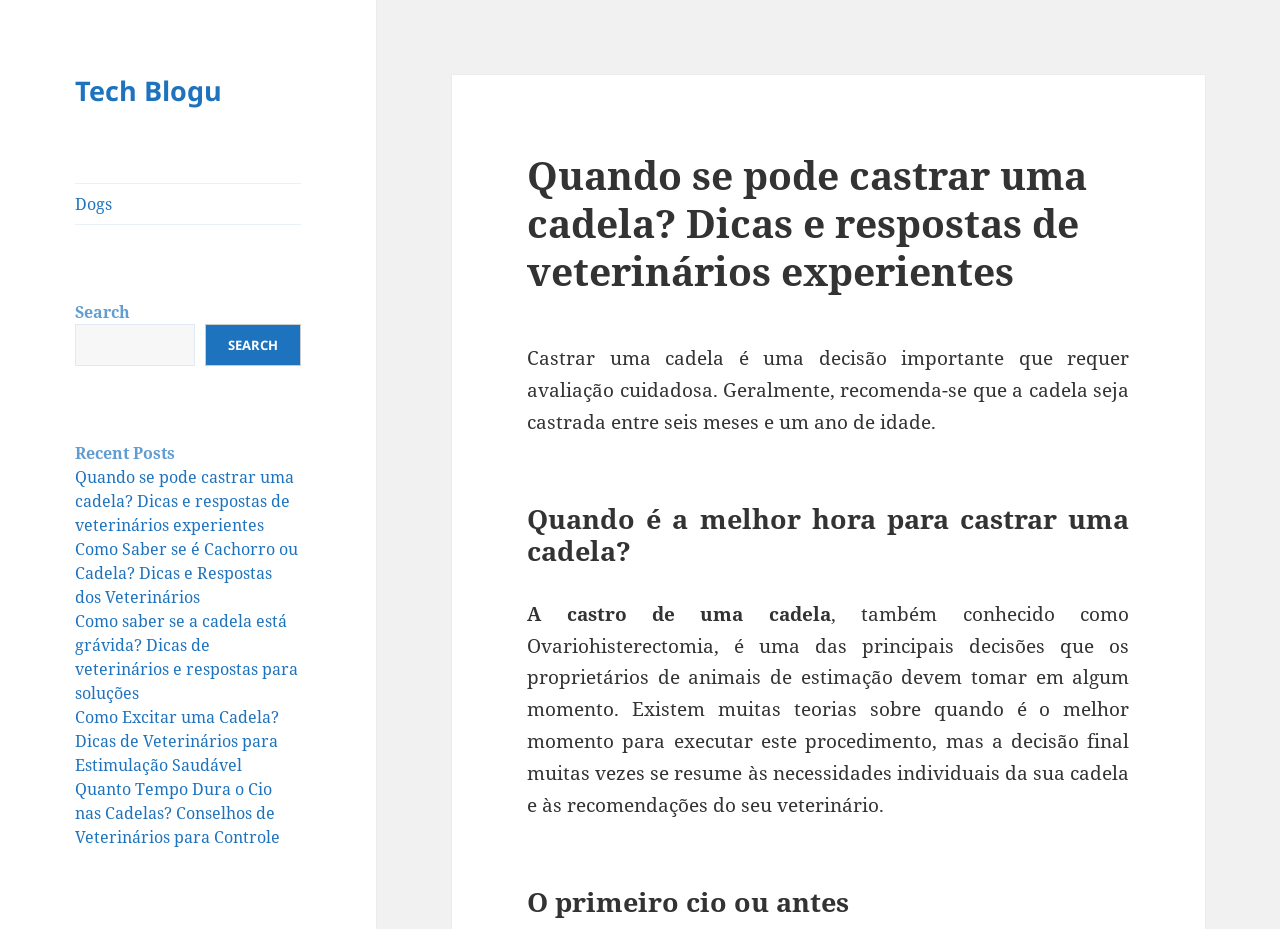Determine the bounding box coordinates of the clickable element necessary to fulfill the instruction: "Search with the search button". Provide the coordinates as four float numbers within the 0 to 1 range, i.e., [left, top, right, bottom].

[0.16, 0.349, 0.235, 0.394]